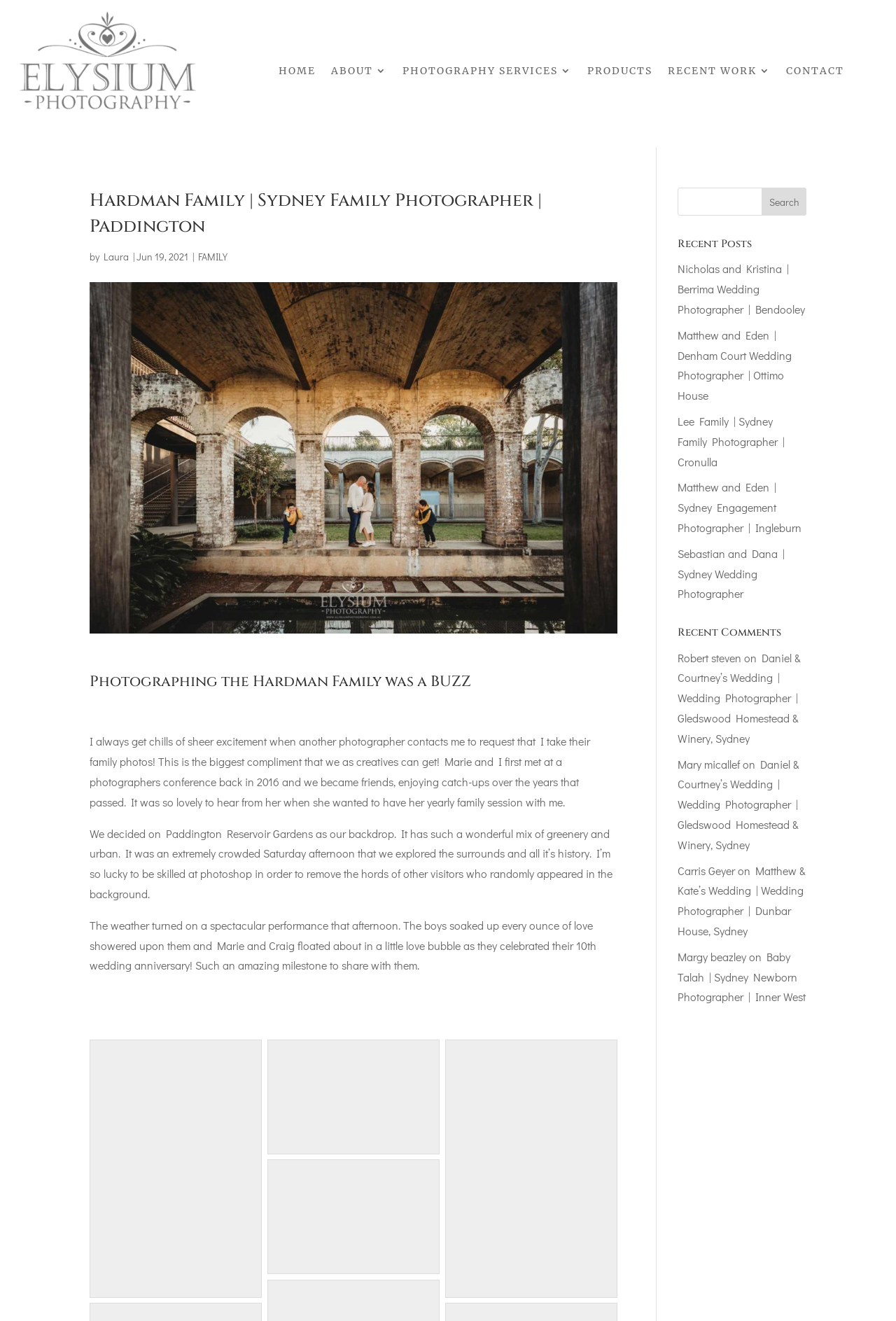What is the type of photography service offered by the website?
Based on the image, give a one-word or short phrase answer.

Family photography